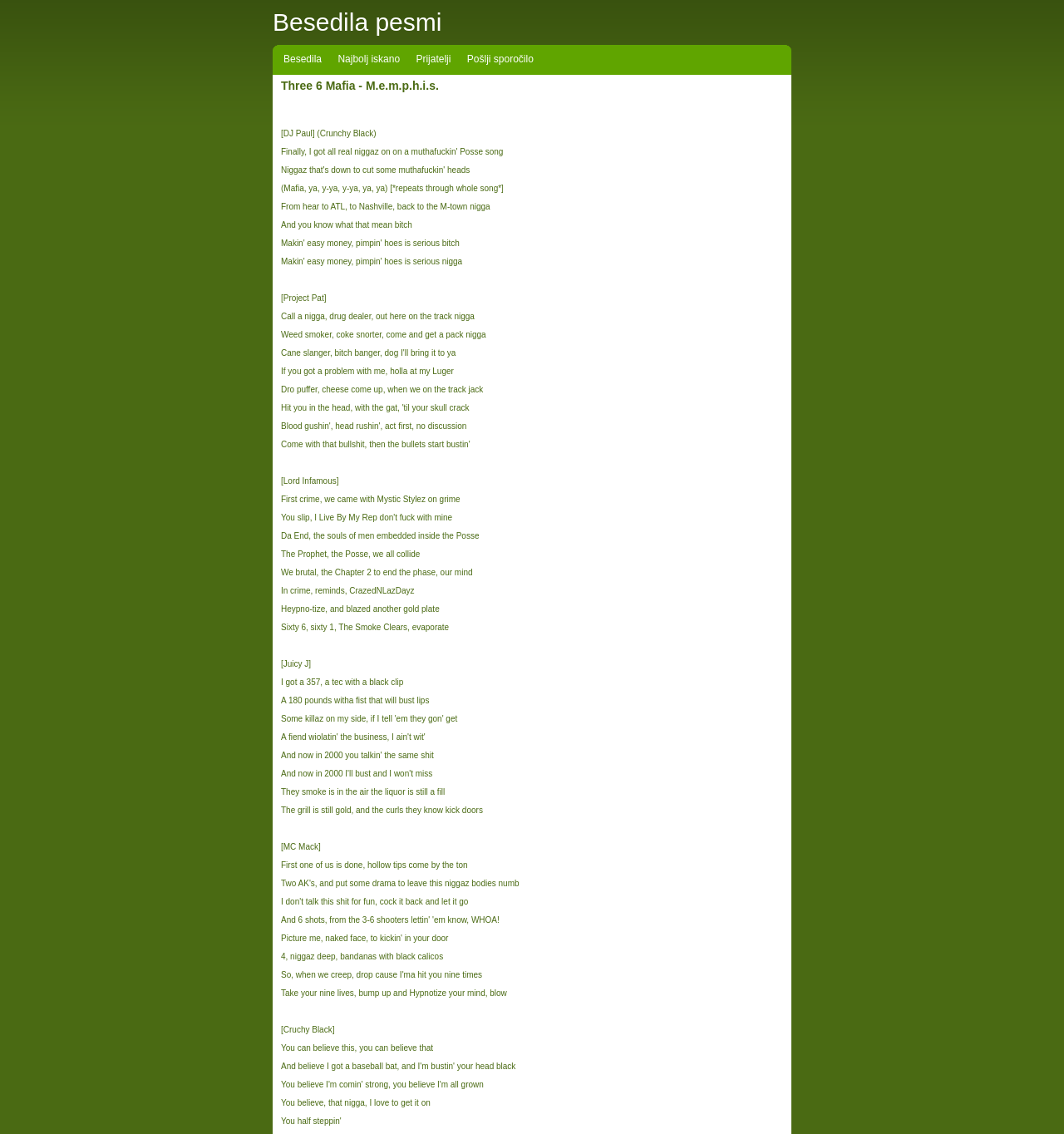Detail the various sections and features of the webpage.

This webpage appears to be a lyrics page for the song "M.e.m.p.h.i.s." by Three 6 Mafia. At the top of the page, there is a heading that reads "Besedila pesmi" (which translates to "Song Lyrics" in Slovenian) and a link to the same phrase. Below this, there are four links: "Besedila", "Najbolj iskano", "Prijatelji", and "Pošlji sporočilo", which seem to be navigation links.

The main content of the page is the song lyrics, which are divided into sections attributed to different artists, including DJ Paul, Project Pat, Lord Infamous, Juicy J, MC Mack, and Crunchy Black. The lyrics are presented in a vertical list, with each section separated by a slight gap. The text is left-aligned, and the font size appears to be consistent throughout.

There are no images on the page, and the overall layout is focused on presenting the song lyrics in a clear and readable format.